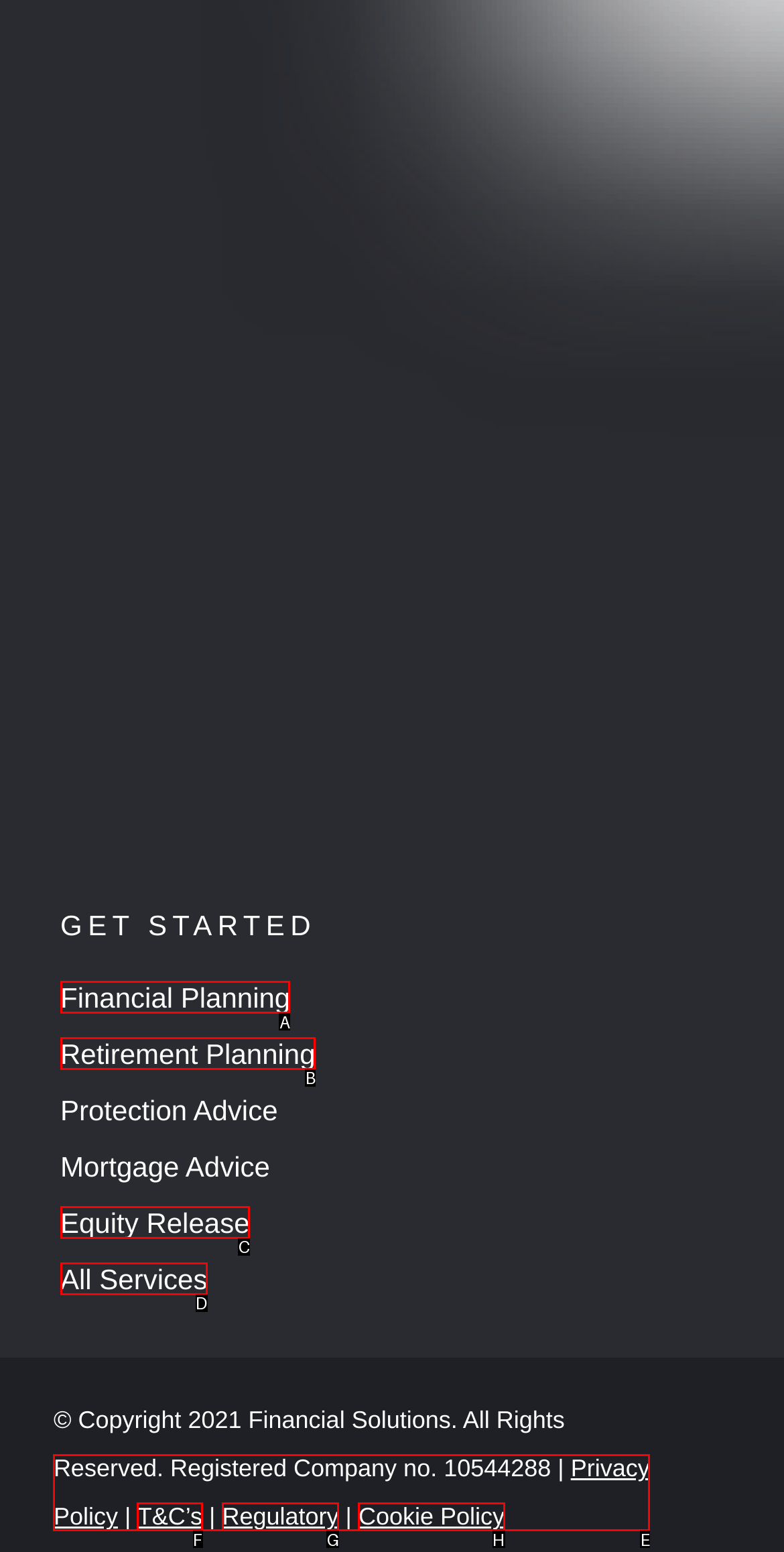Point out the option that needs to be clicked to fulfill the following instruction: Click on Financial Planning
Answer with the letter of the appropriate choice from the listed options.

A